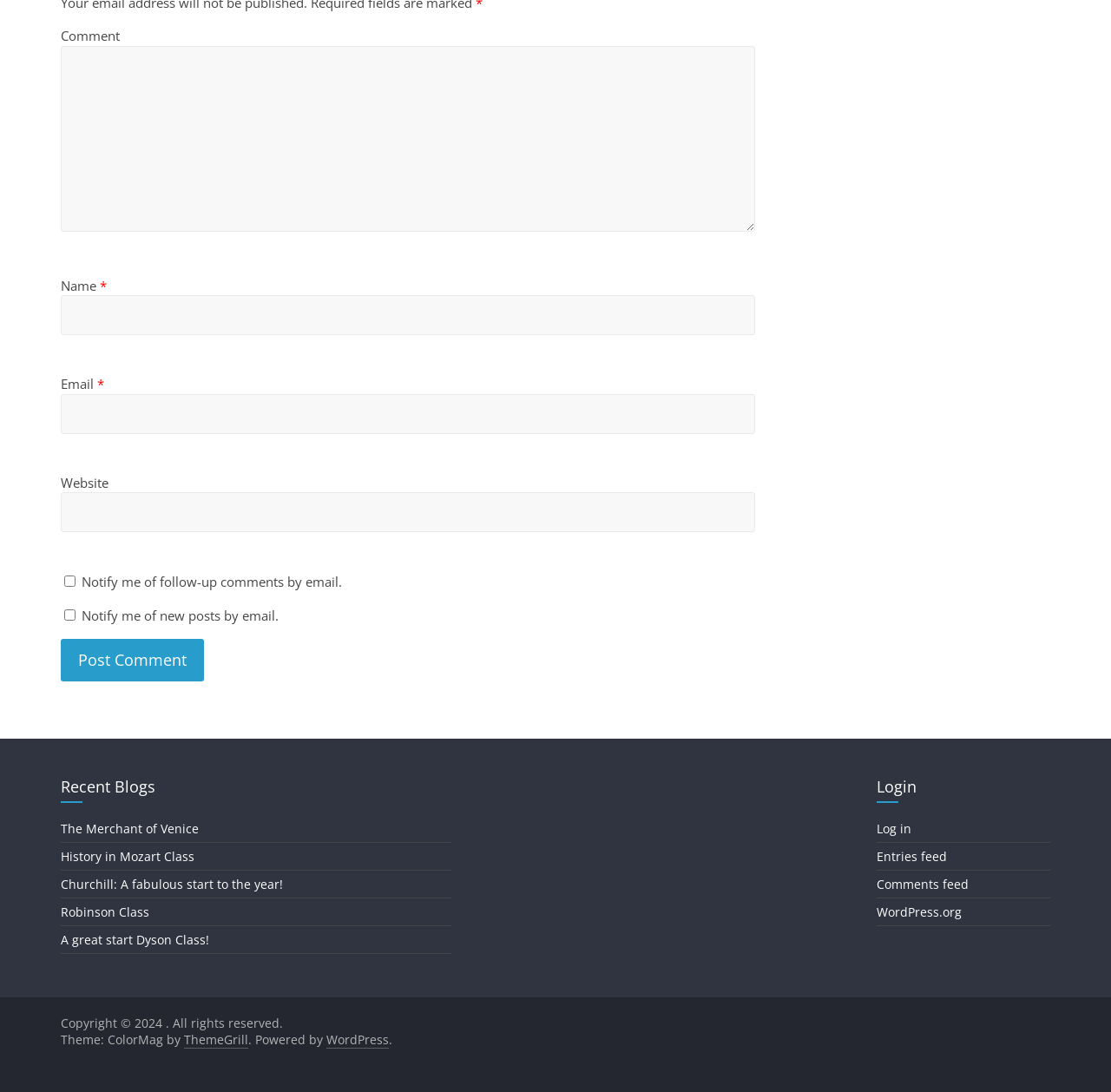Please find the bounding box coordinates of the element's region to be clicked to carry out this instruction: "Visit the Recent Blogs section".

[0.055, 0.712, 0.406, 0.734]